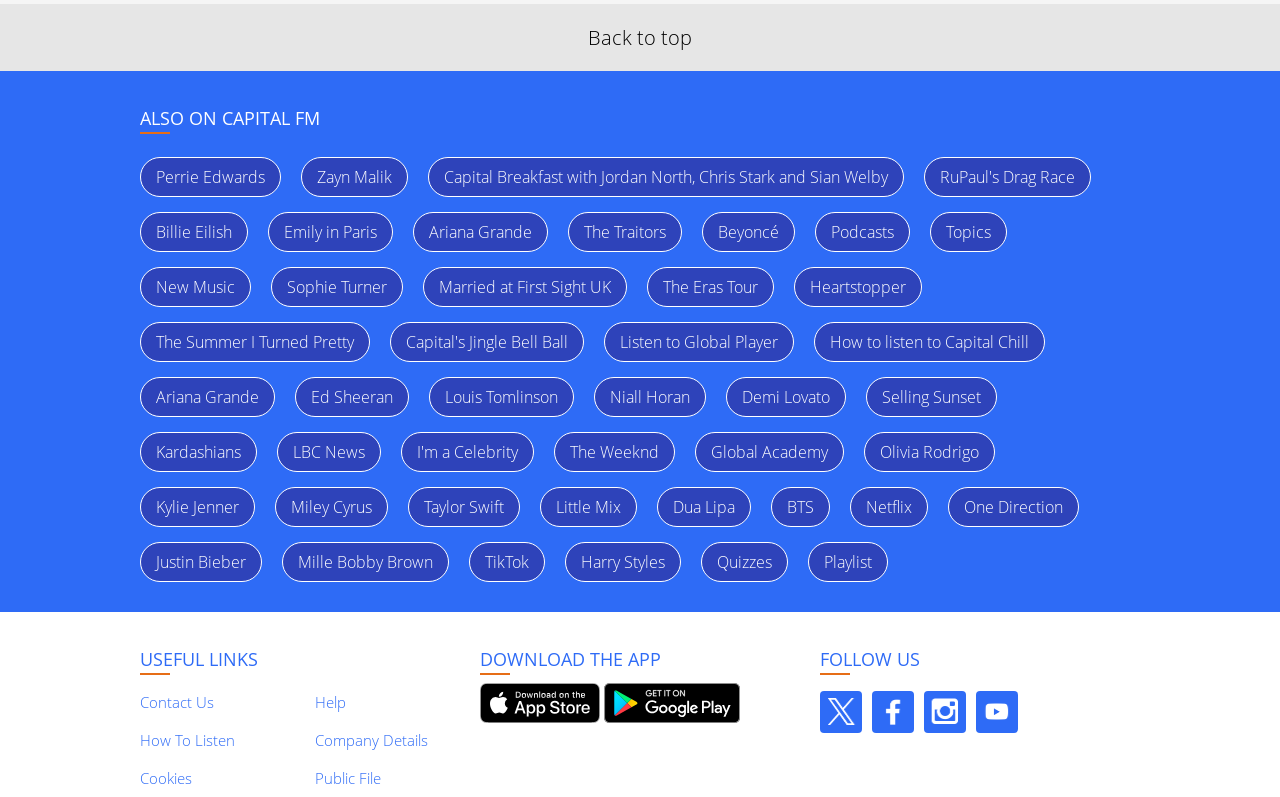Provide a one-word or one-phrase answer to the question:
How many headings are there on the webpage?

4